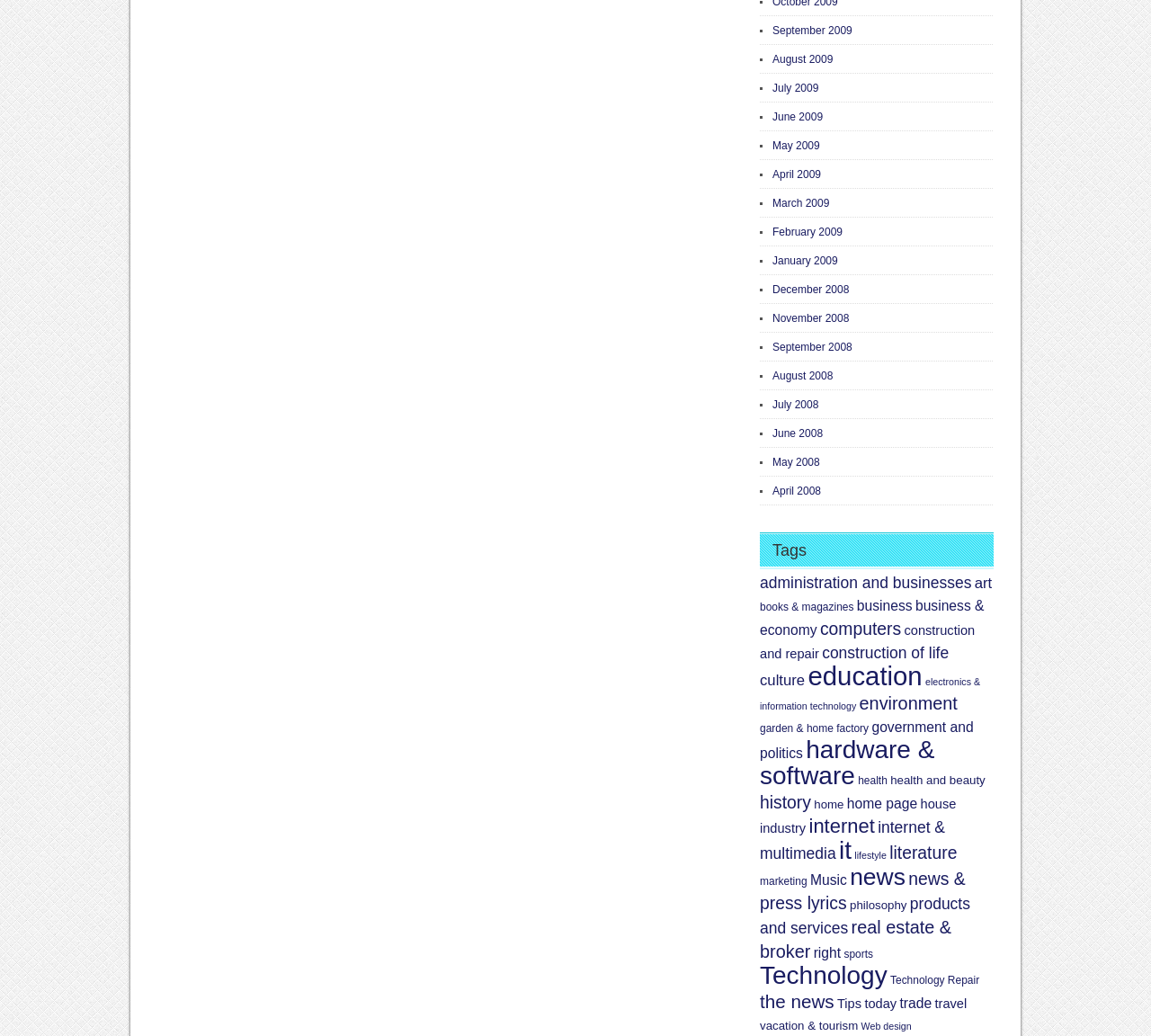Please find the bounding box coordinates of the section that needs to be clicked to achieve this instruction: "Check EKON EDTECH Campus Placement 2022 Join Now".

None